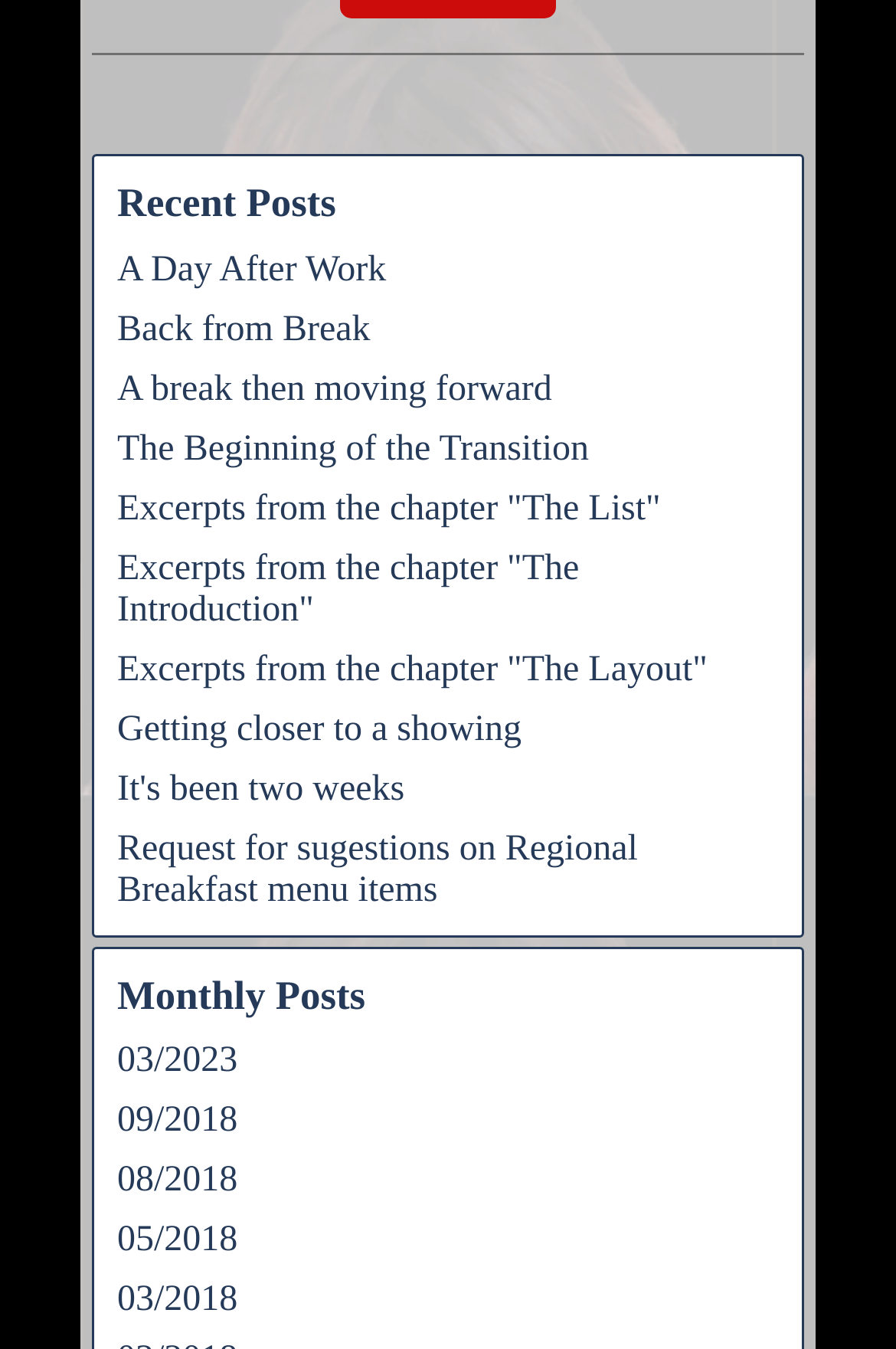Locate the bounding box coordinates of the element to click to perform the following action: 'Type your email'. The coordinates should be given as four float values between 0 and 1, in the form of [left, top, right, bottom].

[0.103, 0.277, 0.897, 0.308]